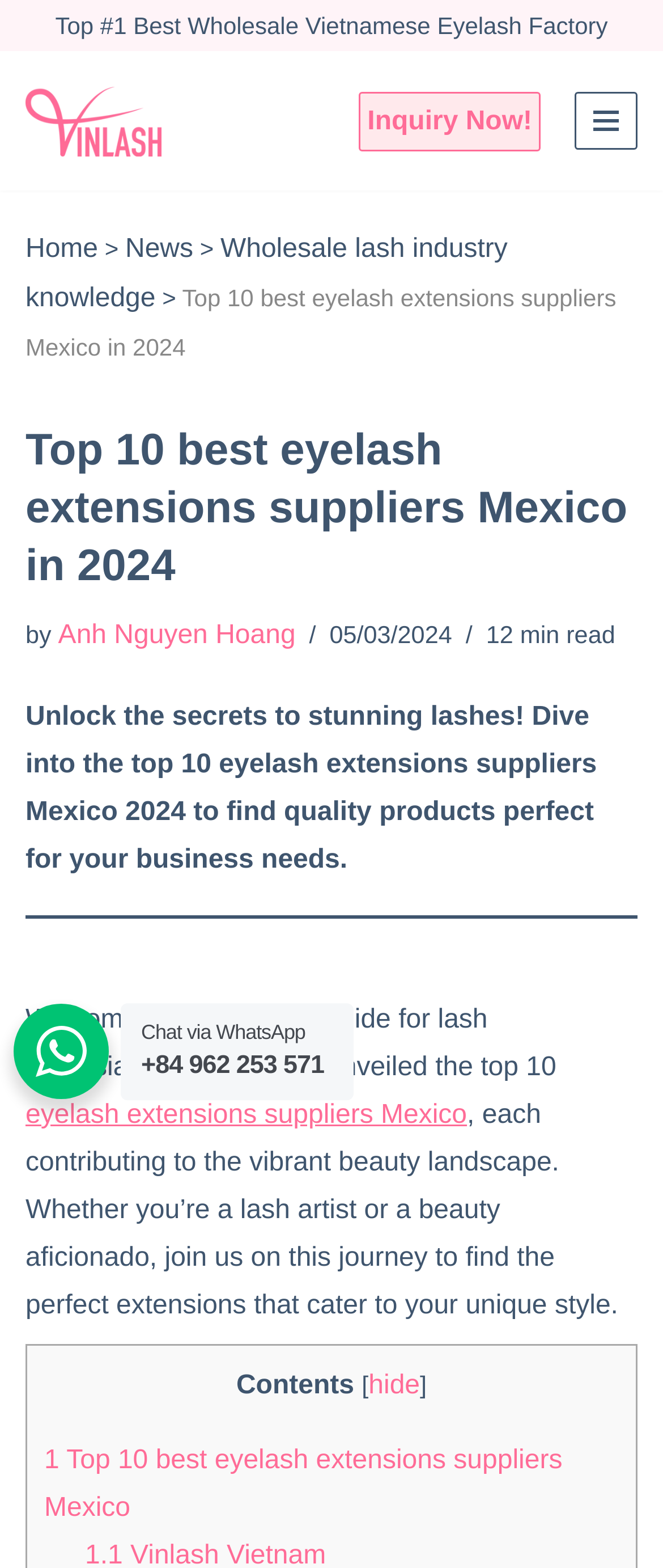Locate the bounding box coordinates of the element that should be clicked to fulfill the instruction: "Navigate to the 'Home' page".

[0.038, 0.15, 0.148, 0.169]